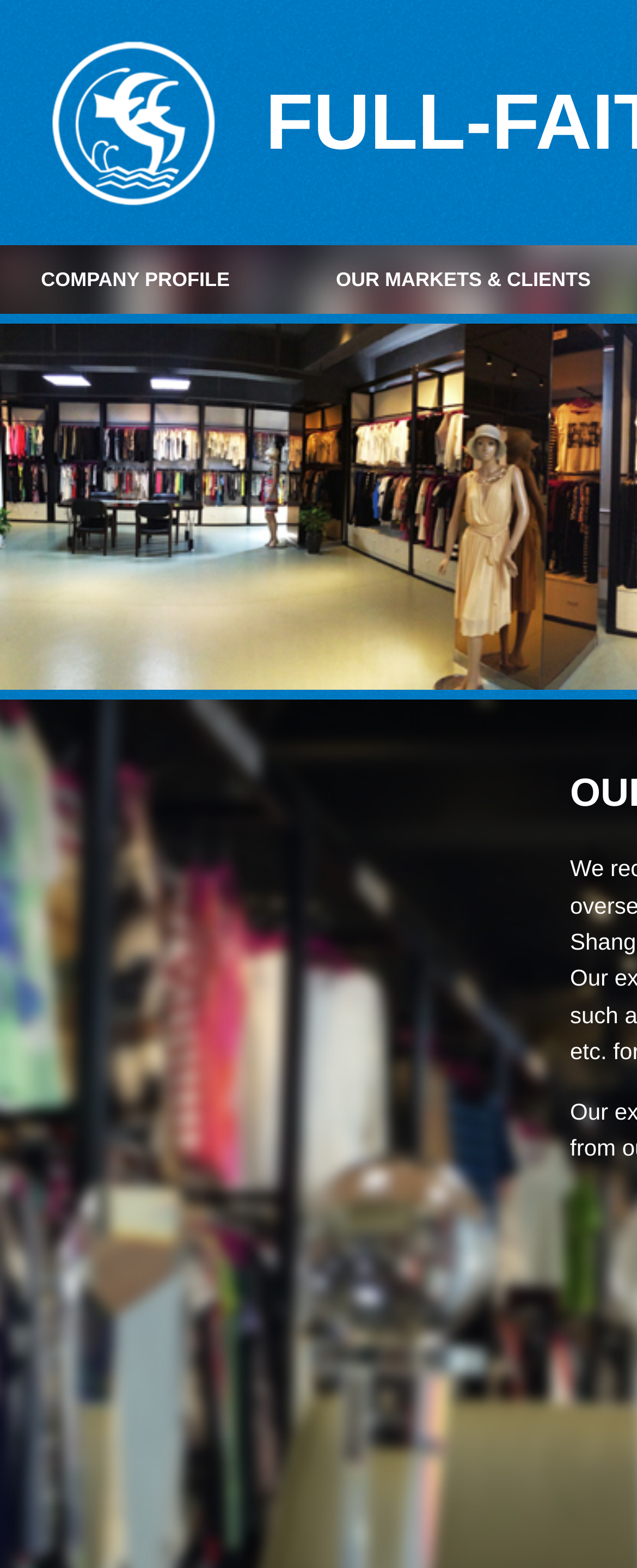Respond to the following query with just one word or a short phrase: 
What is the first link in the table cell?

COMPANY PROFILE